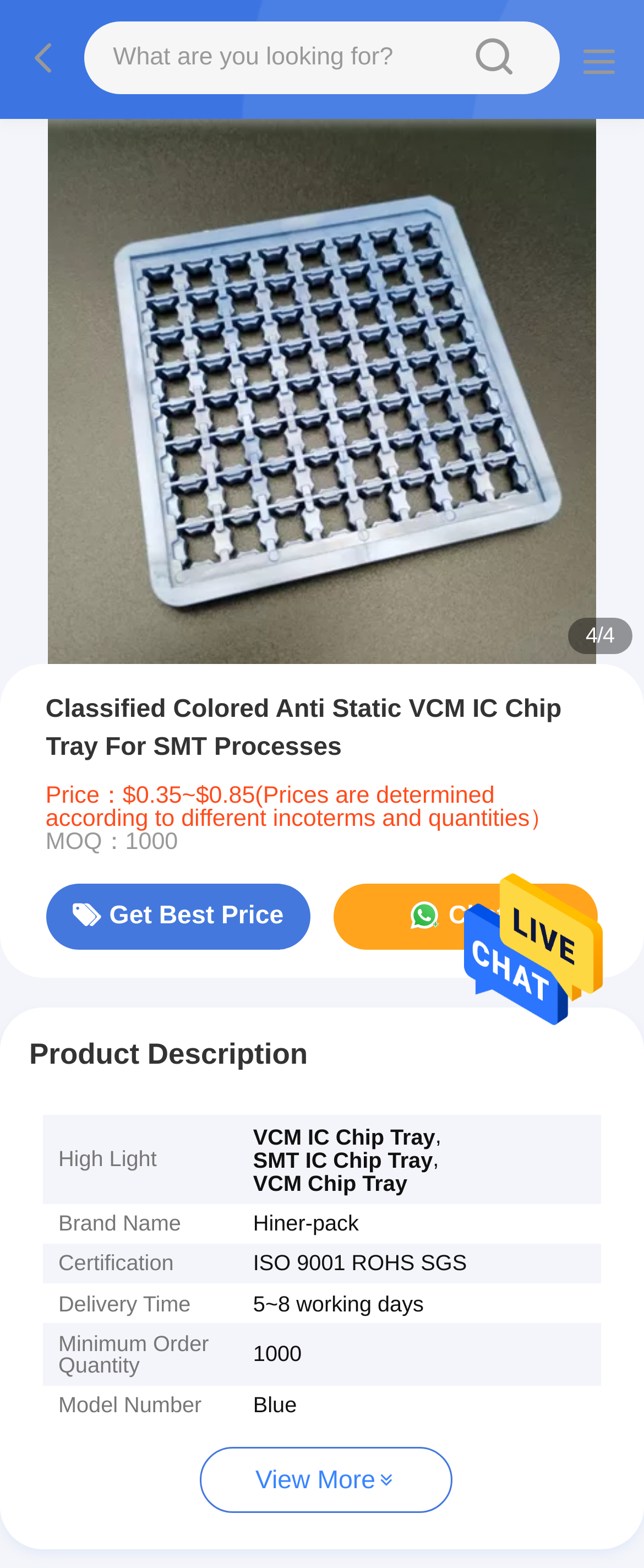Find the bounding box coordinates for the HTML element specified by: "Chat Now".

[0.517, 0.564, 0.929, 0.605]